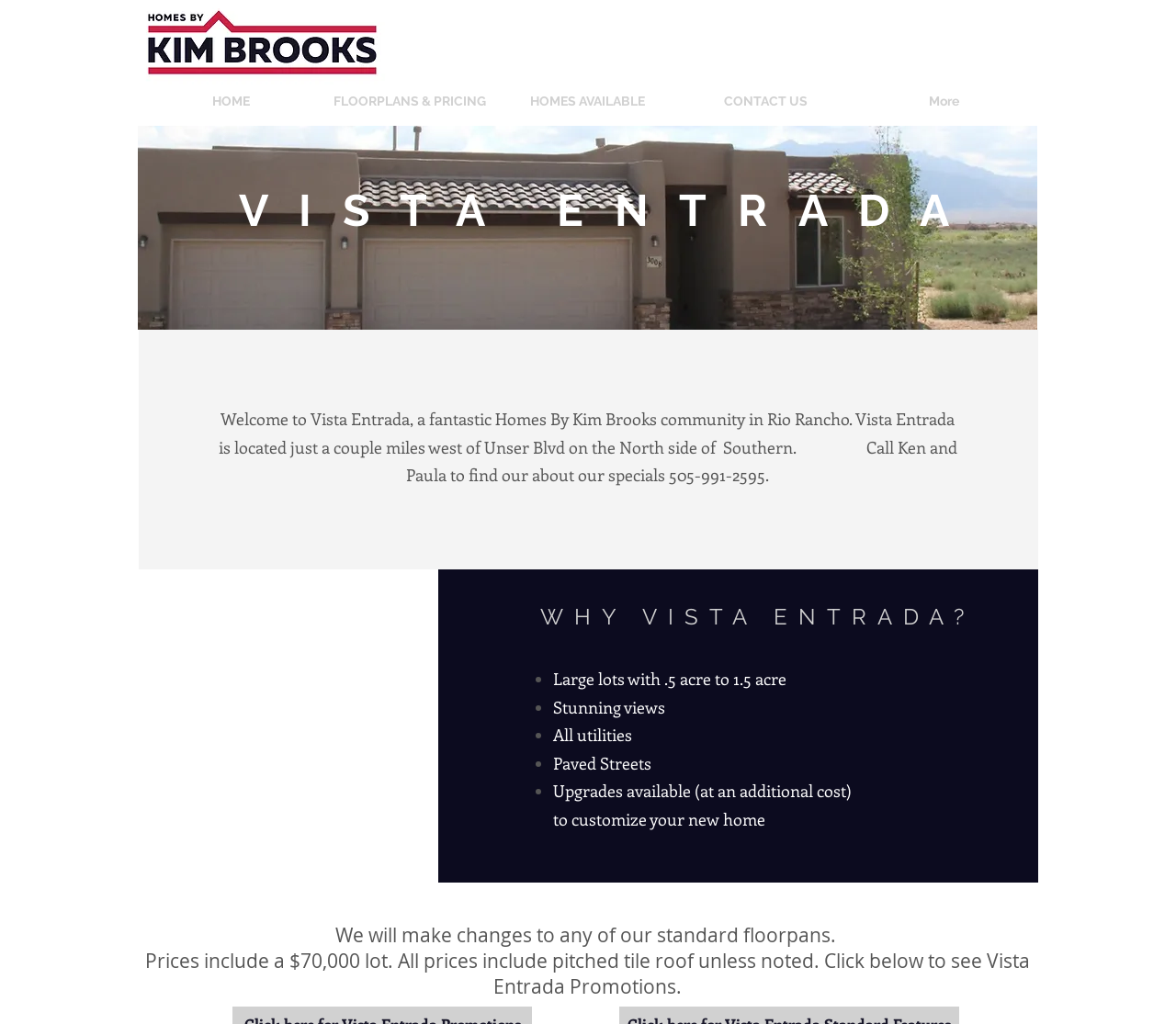Reply to the question with a single word or phrase:
What is the size range of the lots?

.5 acre to 1.5 acre